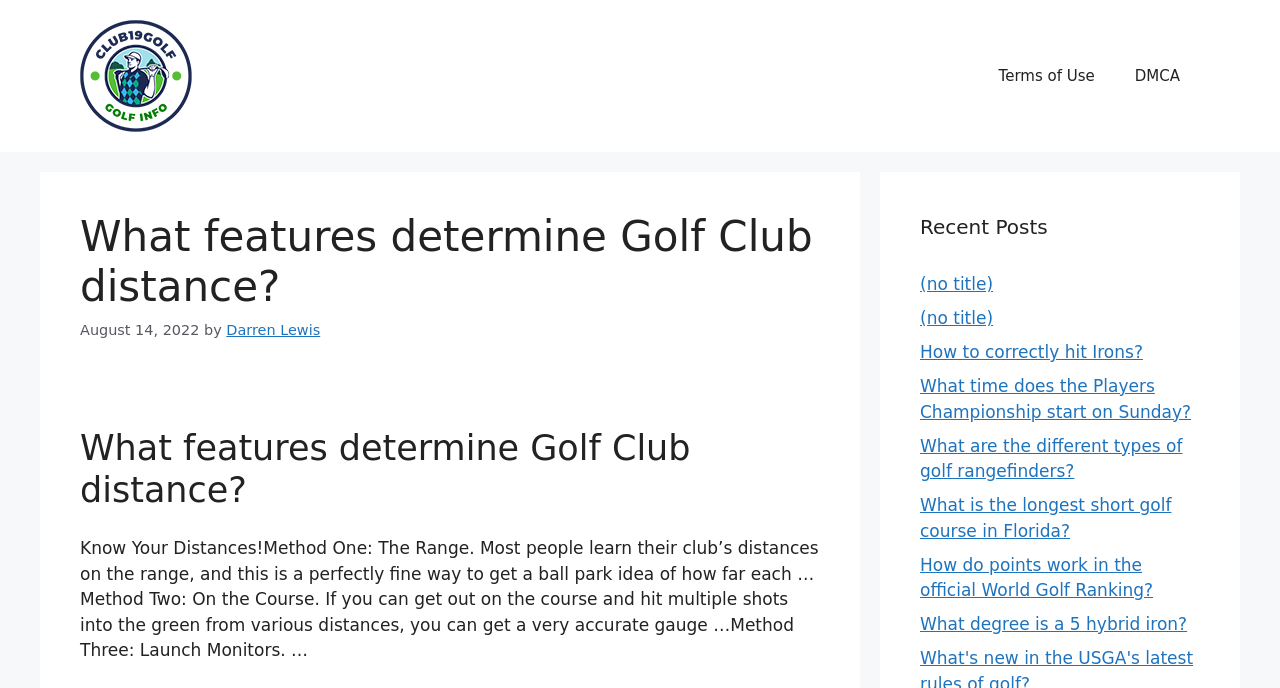Locate the heading on the webpage and return its text.

﻿What features determine Golf Club distance?